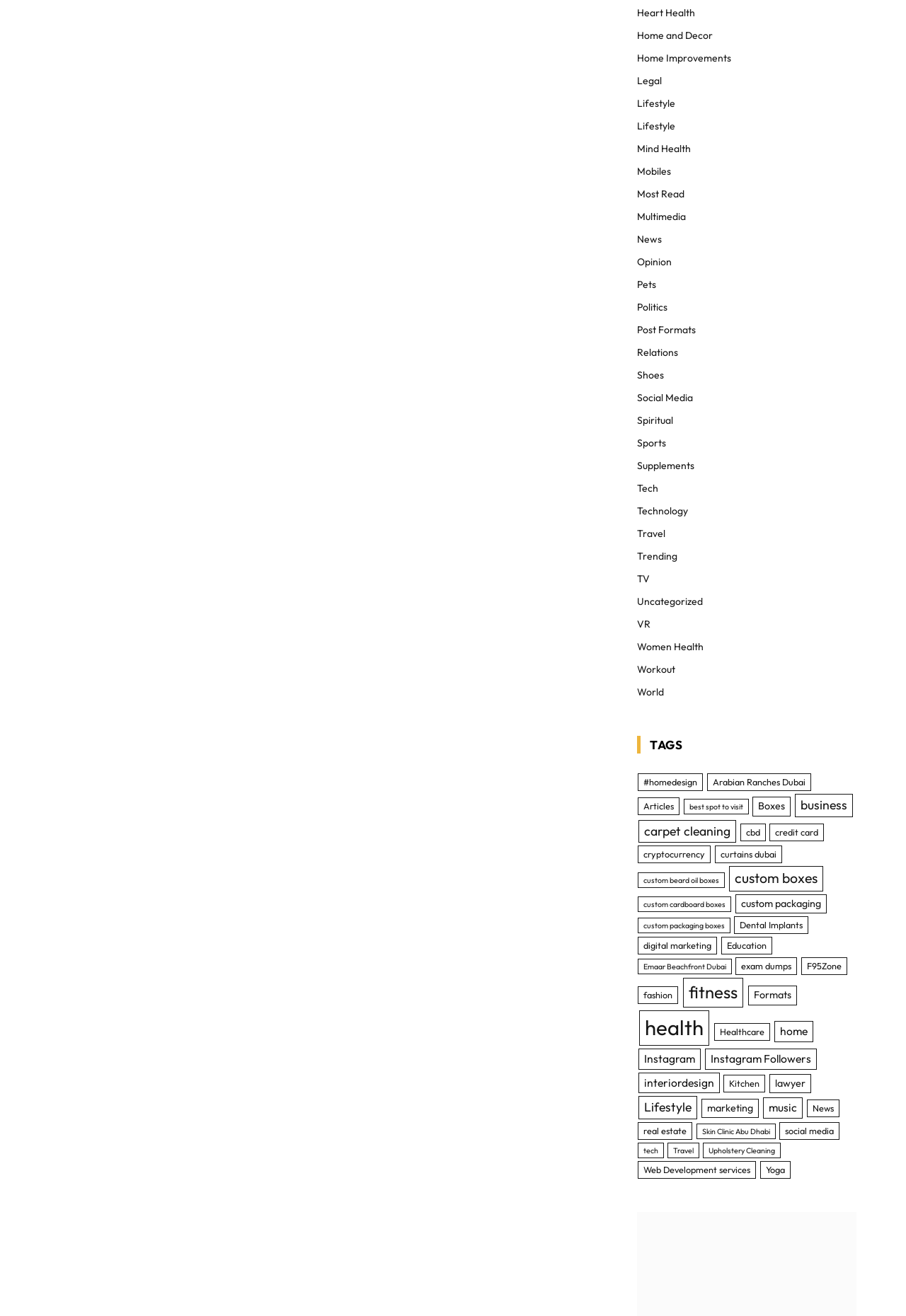Identify the bounding box coordinates of the section to be clicked to complete the task described by the following instruction: "View 'health' articles". The coordinates should be four float numbers between 0 and 1, formatted as [left, top, right, bottom].

[0.705, 0.768, 0.783, 0.795]